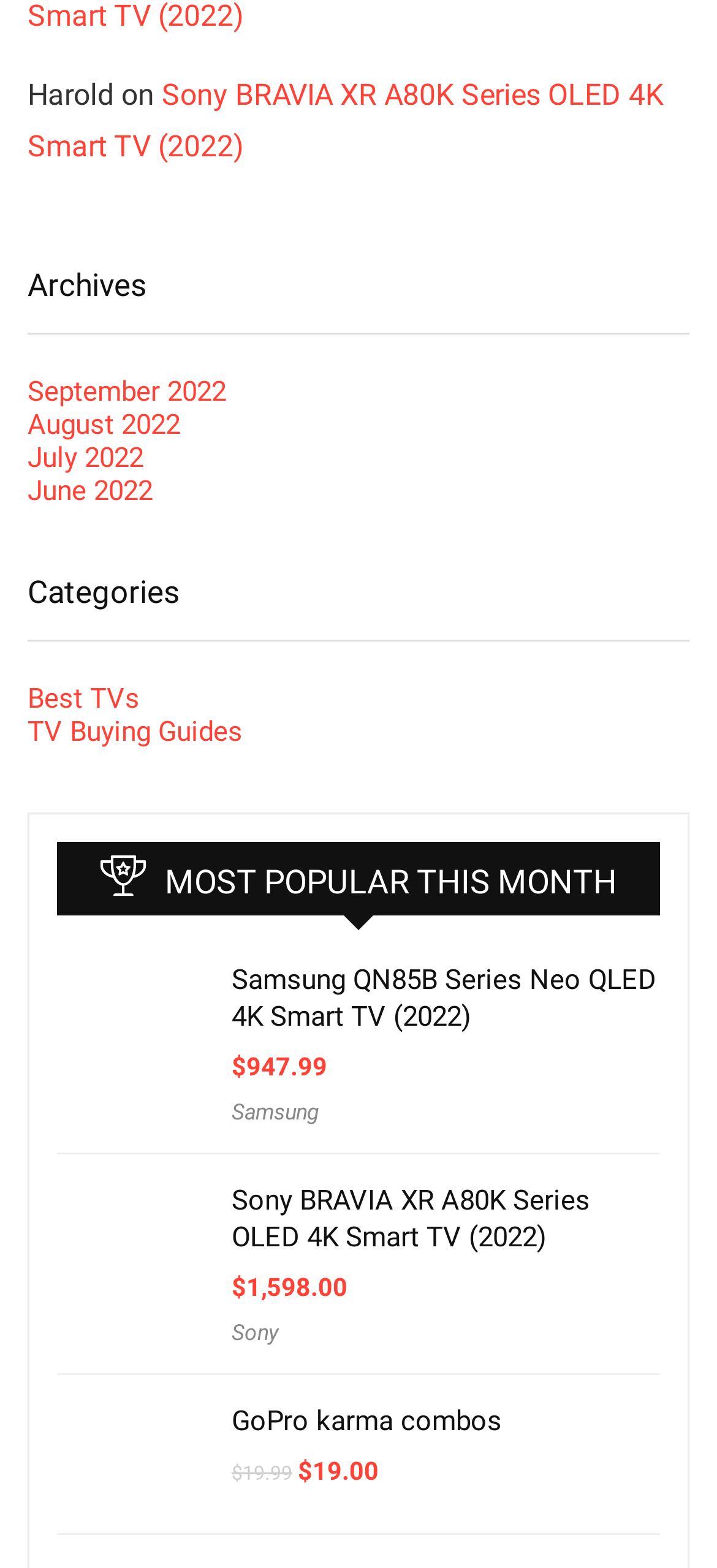Find the bounding box of the element with the following description: "Samsung". The coordinates must be four float numbers between 0 and 1, formatted as [left, top, right, bottom].

[0.323, 0.702, 0.446, 0.718]